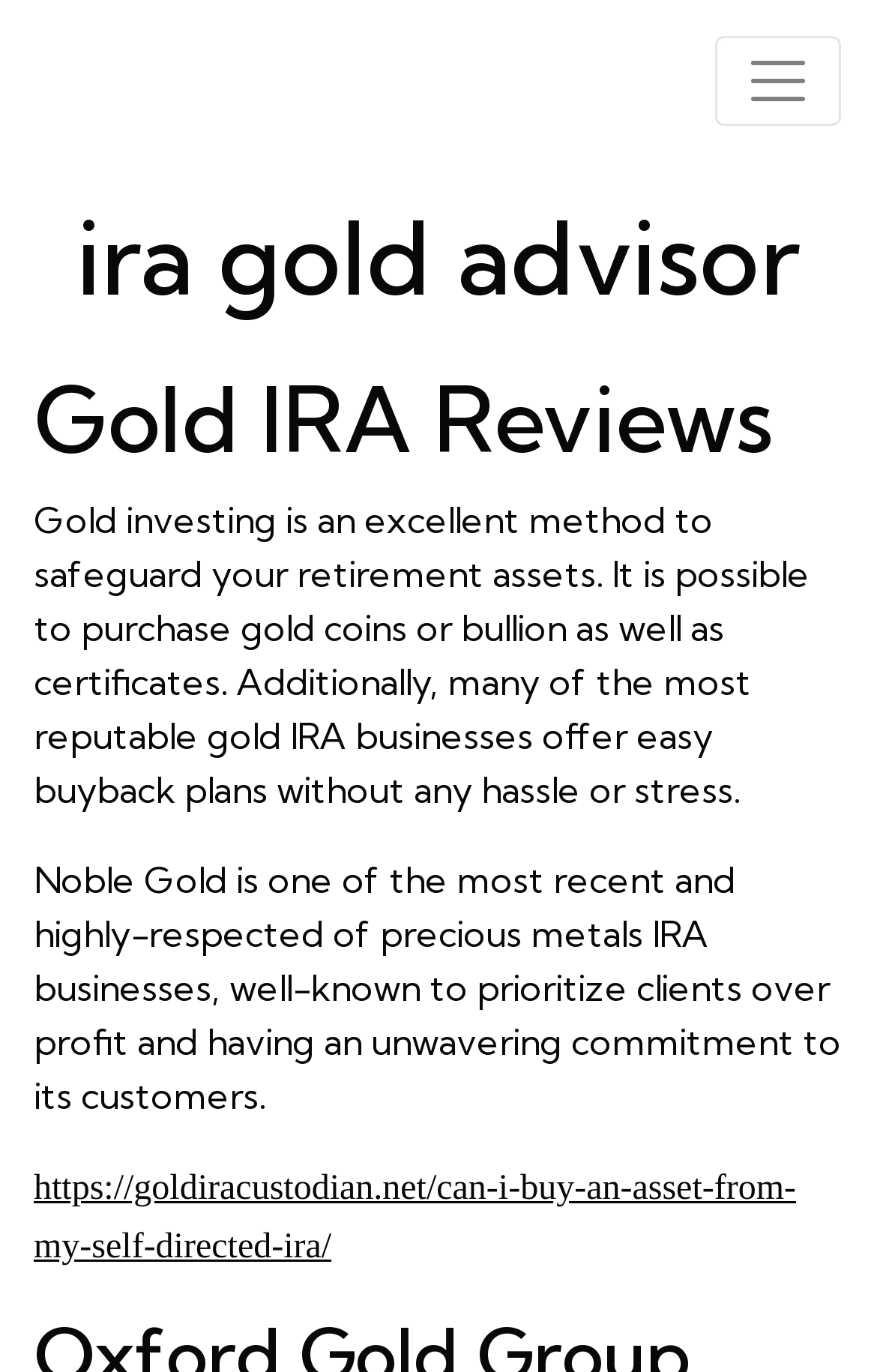Identify the text that serves as the heading for the webpage and generate it.

ira gold advisor